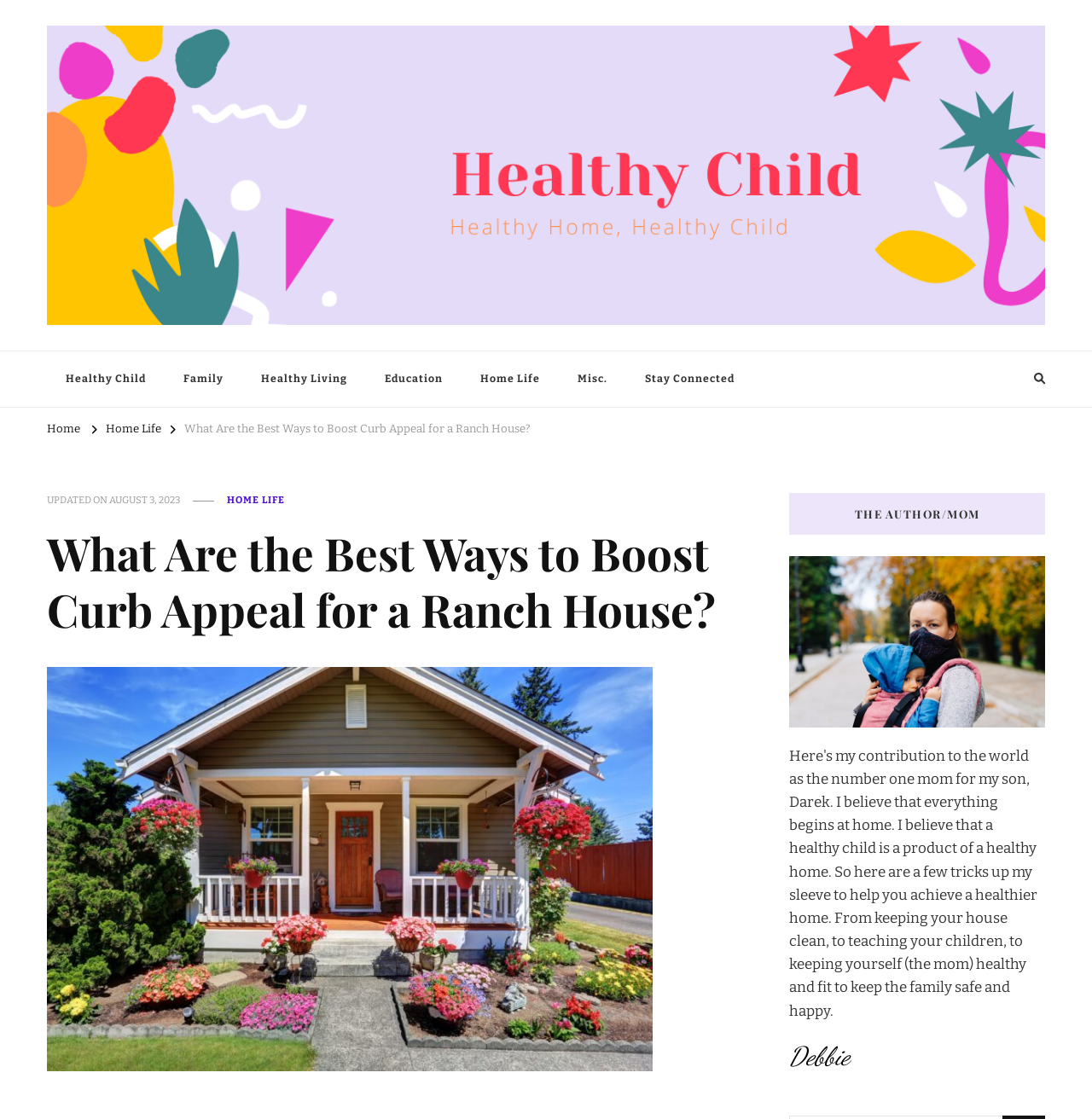Please identify the bounding box coordinates of the region to click in order to complete the task: "View the image about curb appeal". The coordinates must be four float numbers between 0 and 1, specified as [left, top, right, bottom].

[0.043, 0.596, 0.598, 0.957]